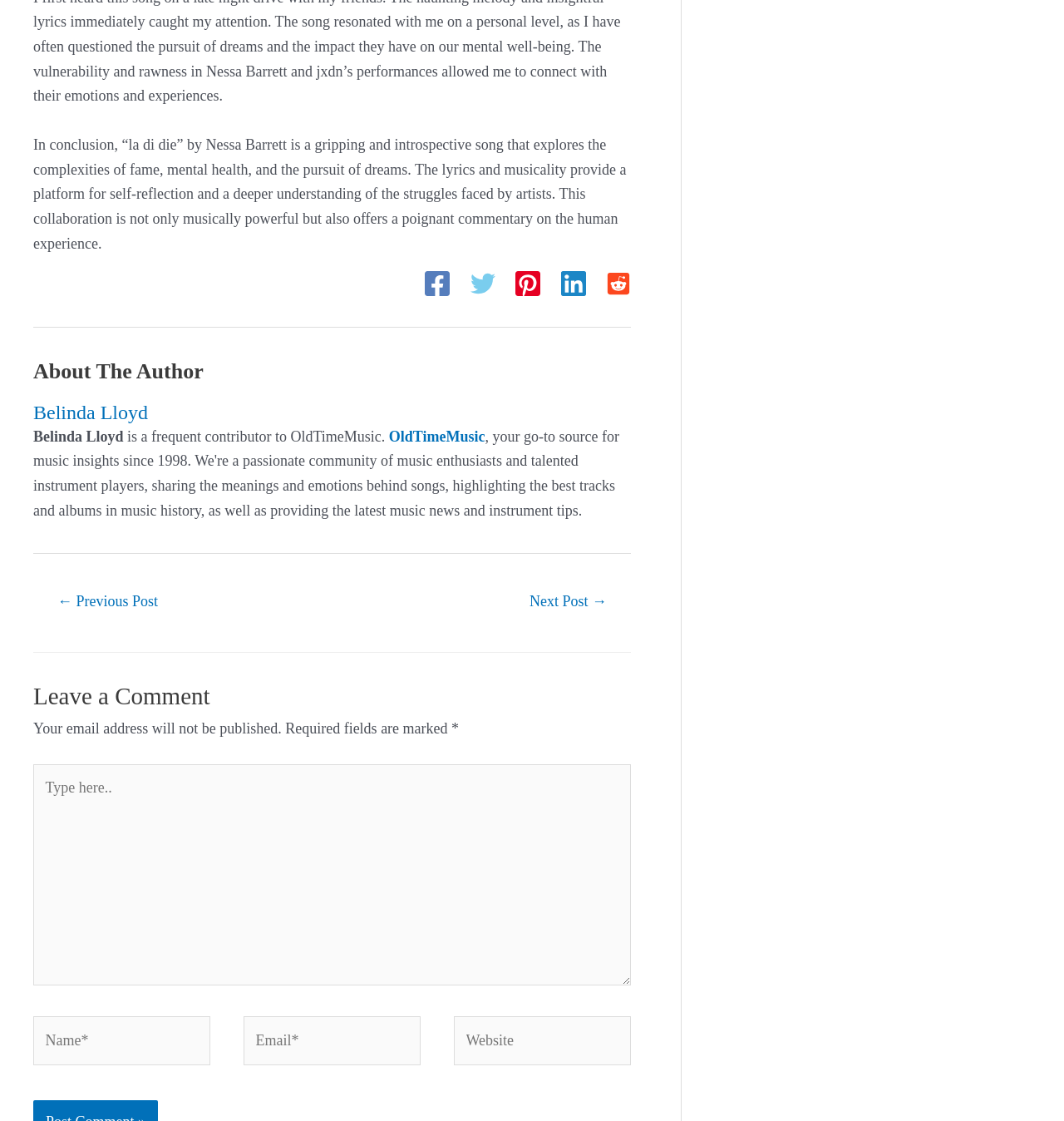Given the webpage screenshot, identify the bounding box of the UI element that matches this description: "Belinda Lloyd".

[0.031, 0.357, 0.593, 0.379]